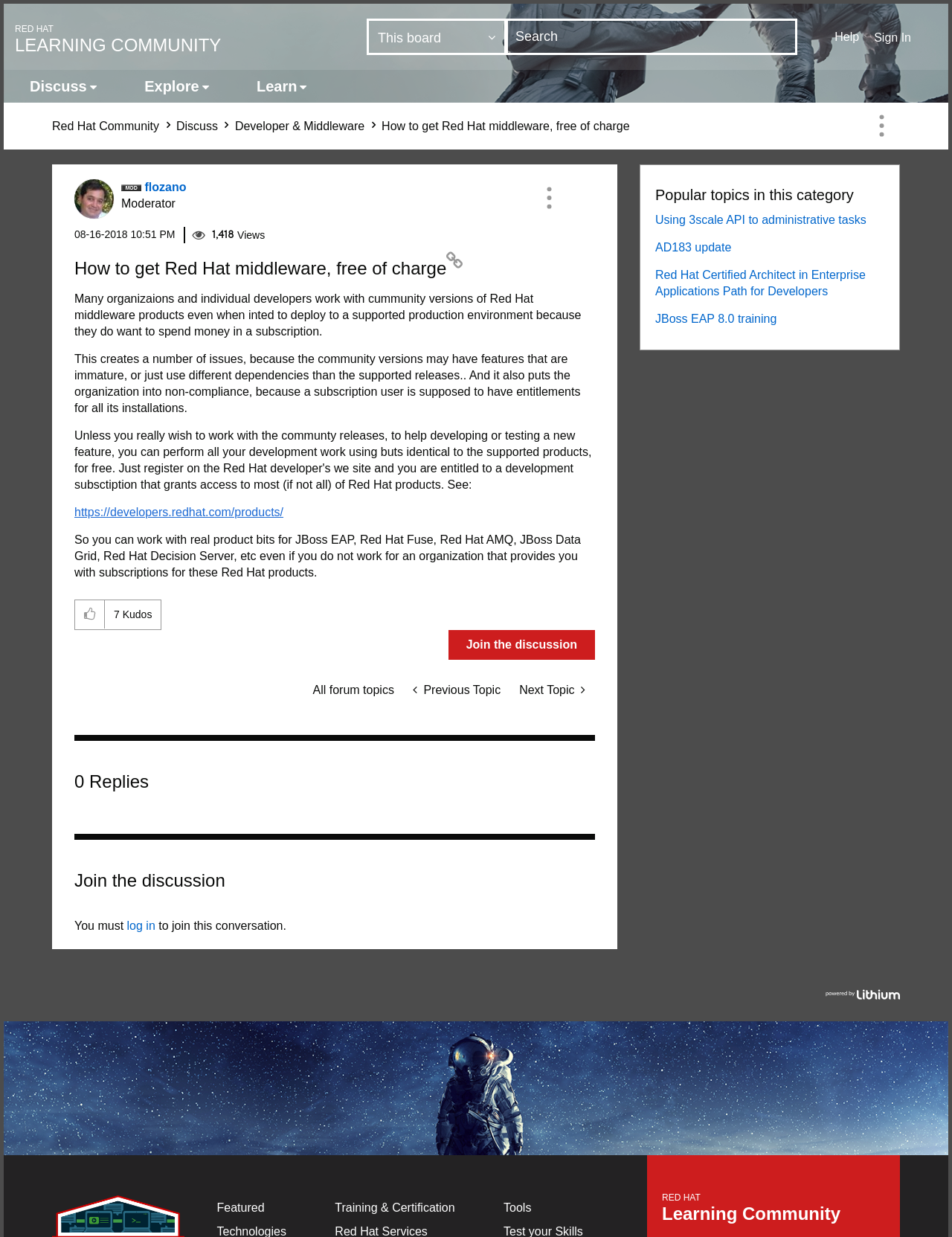Please identify the bounding box coordinates of the clickable area that will allow you to execute the instruction: "Search for something".

[0.531, 0.015, 0.838, 0.044]